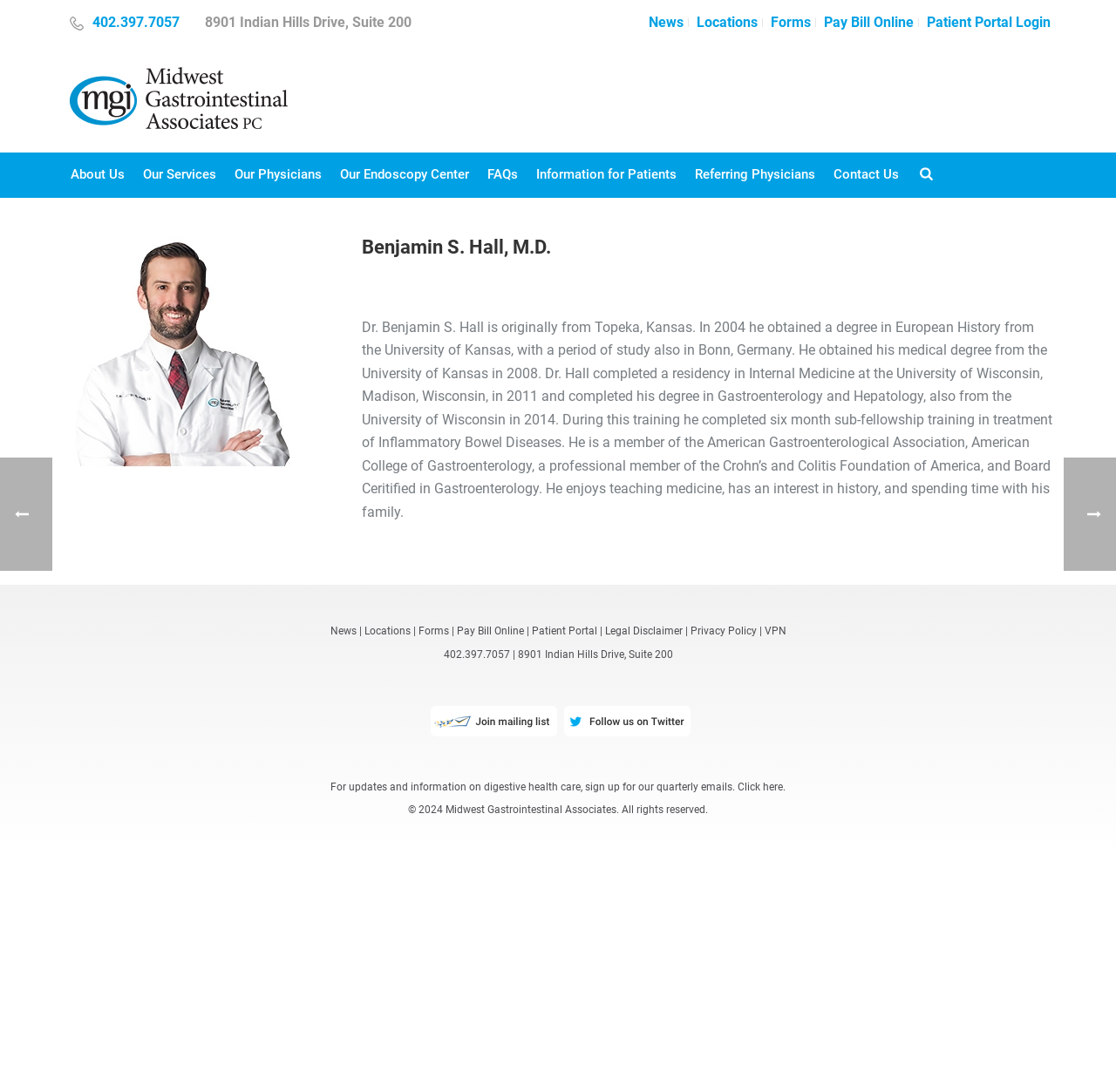Based on the image, please respond to the question with as much detail as possible:
What is the doctor's name?

The doctor's name is mentioned in the image caption 'Benjamin S. Hall, M.D.' and also in the text 'Dr. Benjamin S. Hall is originally from Topeka, Kansas.'